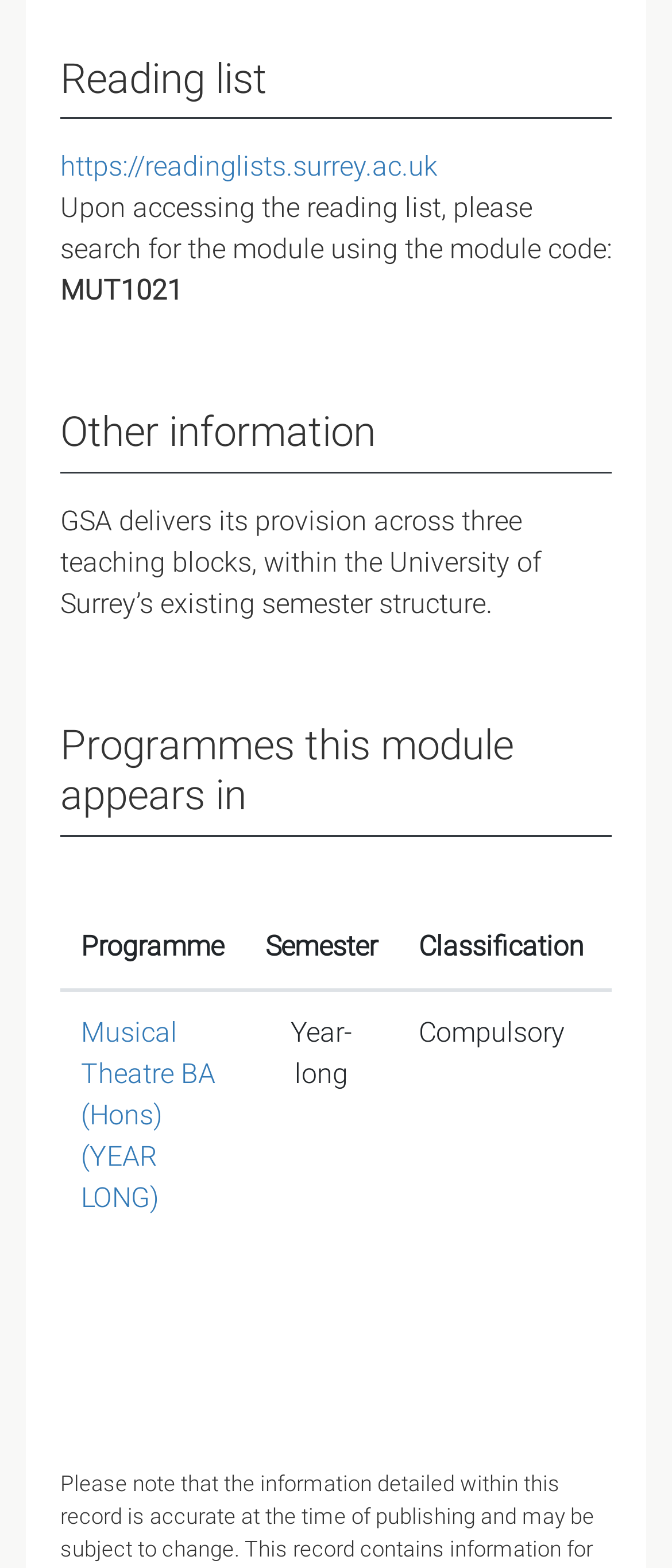How many teaching blocks does GSA deliver its provision across? Refer to the image and provide a one-word or short phrase answer.

three